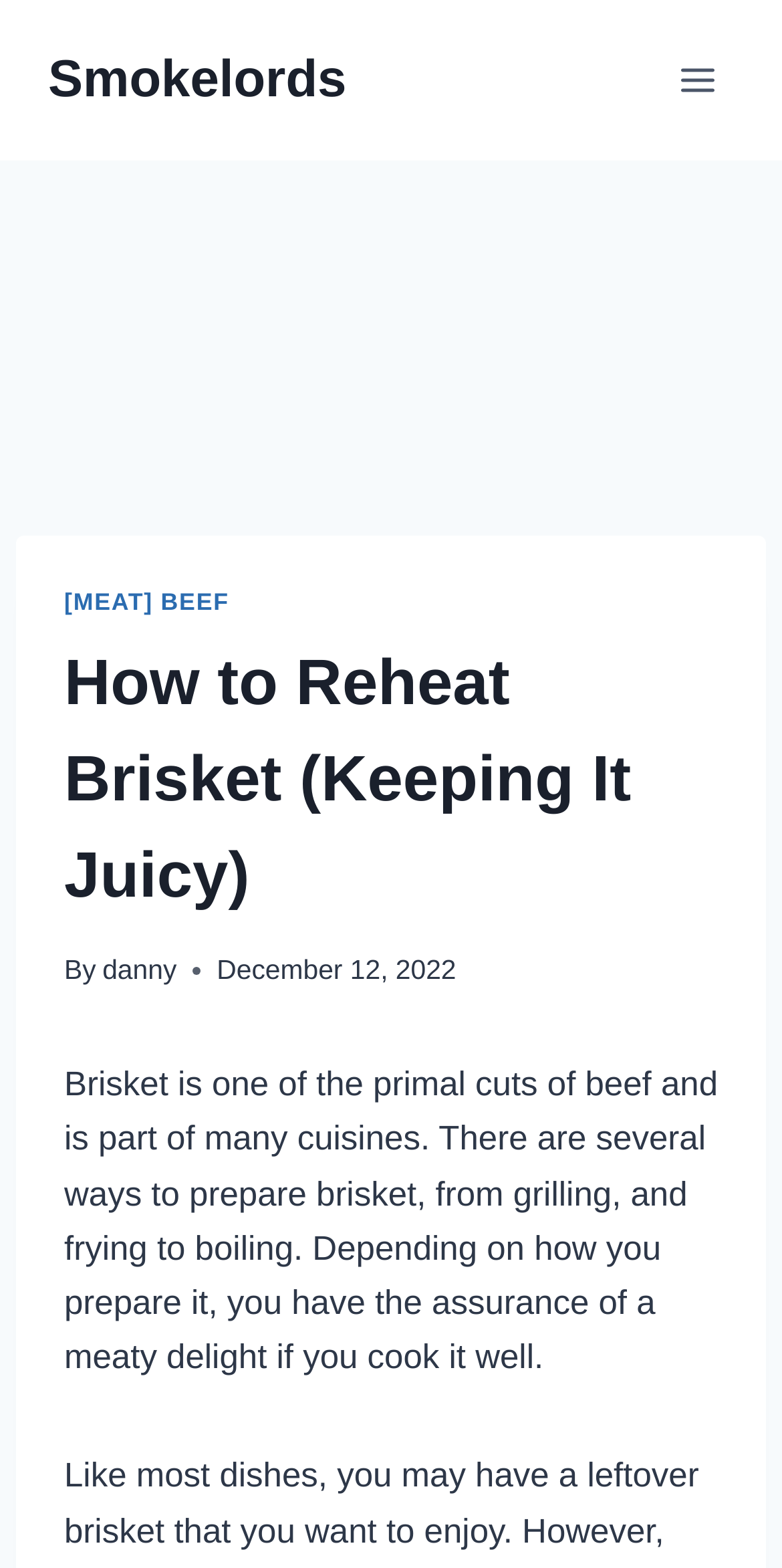Please extract the primary headline from the webpage.

How to Reheat Brisket (Keeping It Juicy)